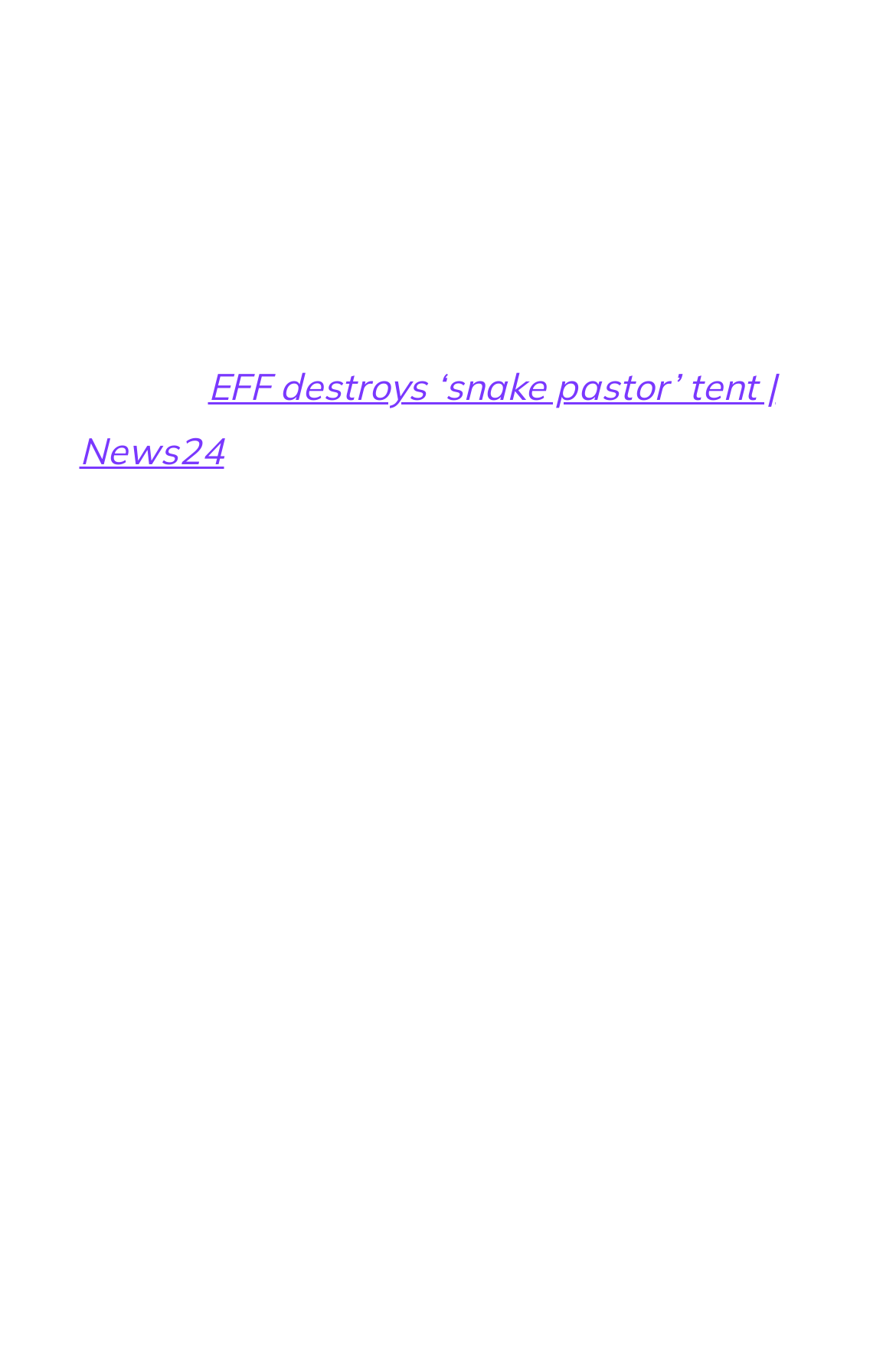Determine the bounding box coordinates of the region that needs to be clicked to achieve the task: "Visit 'John The Babtist'".

[0.099, 0.393, 0.476, 0.427]